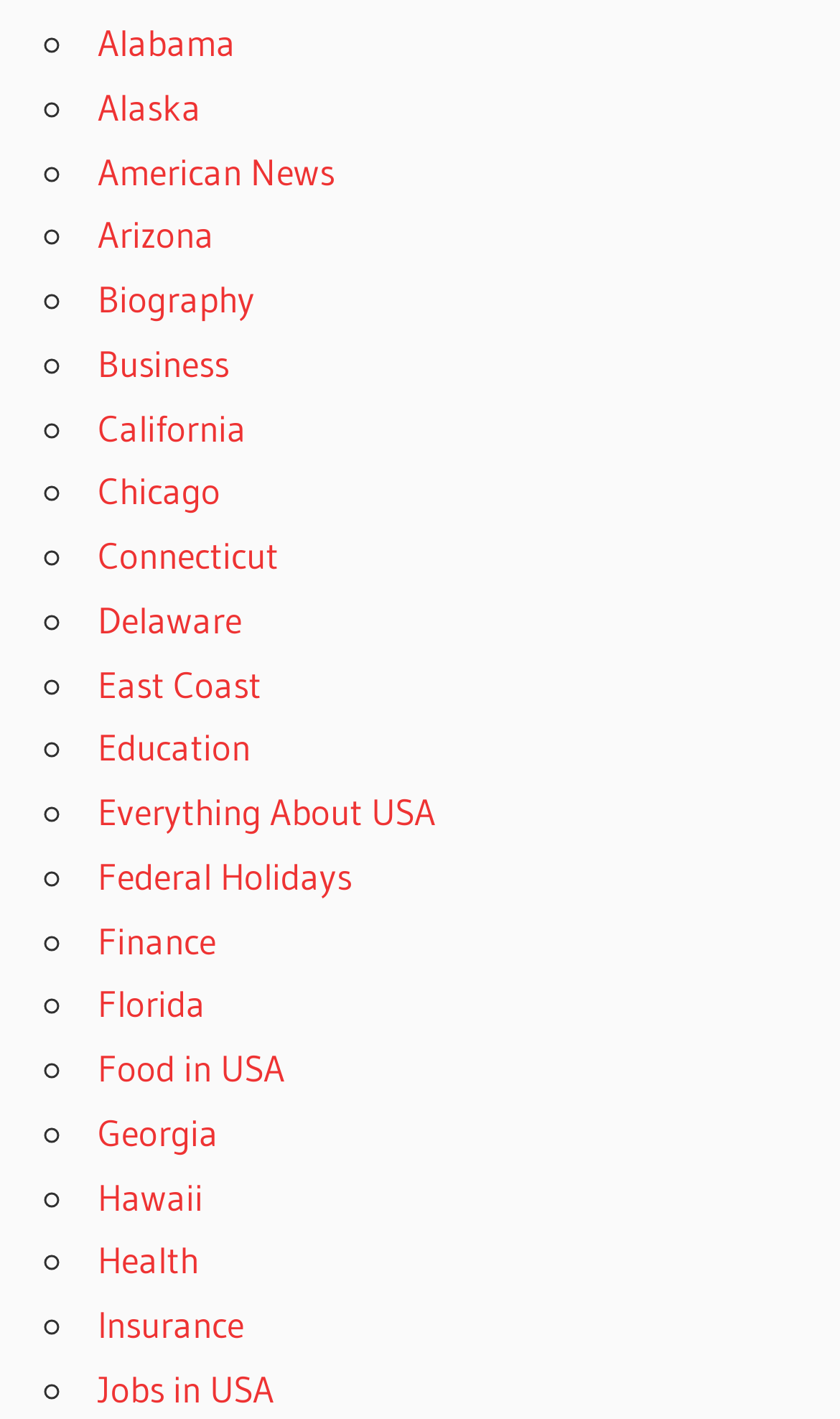Provide a brief response to the question below using one word or phrase:
What is the last topic listed on this webpage?

Jobs in USA